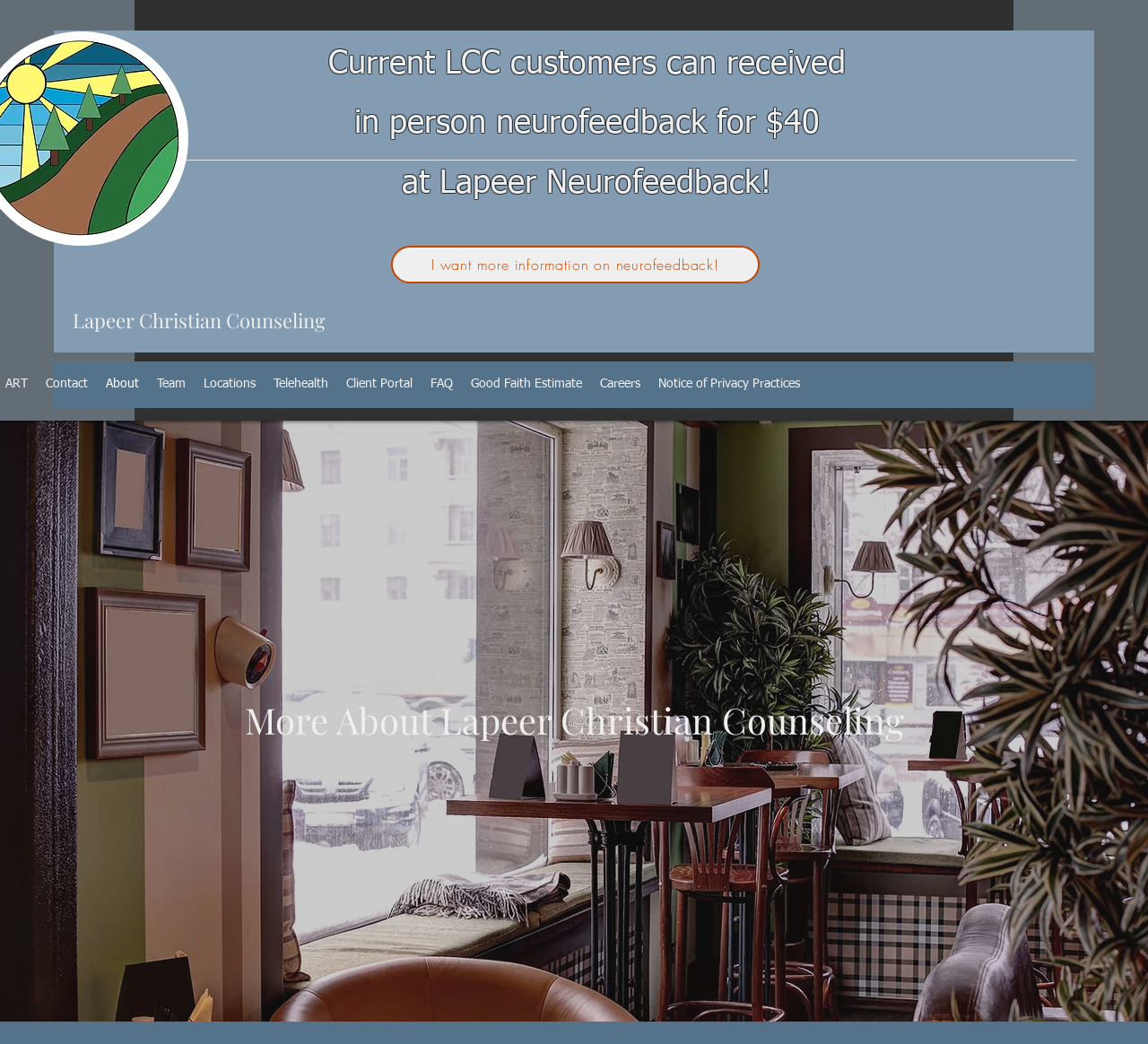Identify the bounding box coordinates of the area you need to click to perform the following instruction: "read more about Lapeer Christian Counseling".

[0.18, 0.667, 0.82, 0.713]